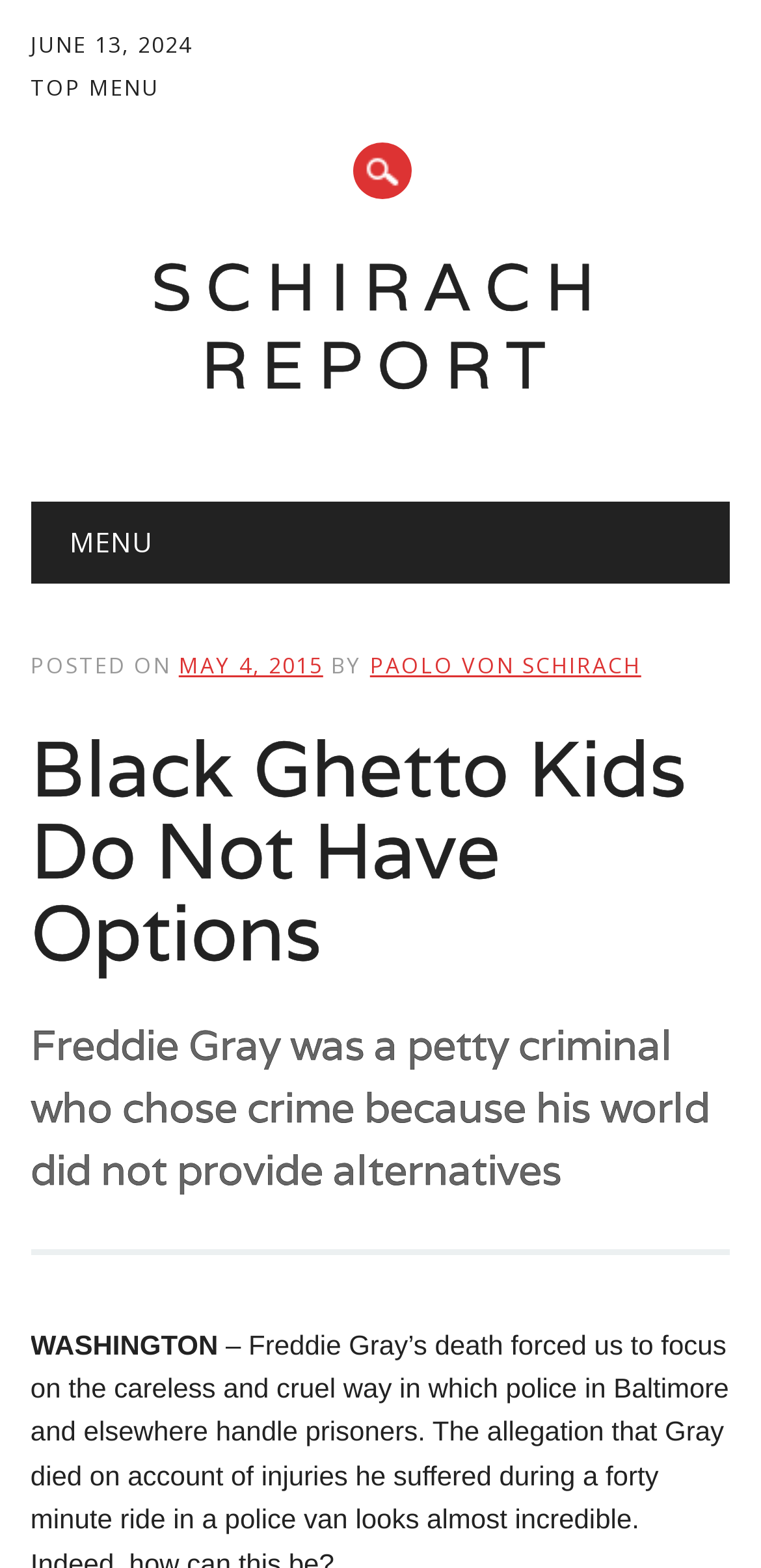What is the main topic of the webpage?
Using the details shown in the screenshot, provide a comprehensive answer to the question.

I analyzed the webpage structure and found a heading element with the text 'Black Ghetto Kids Do Not Have Options Freddie Gray was a petty criminal who chose crime because his world did not provide alternatives'. This suggests that the main topic of the webpage is related to 'Black Ghetto Kids'.